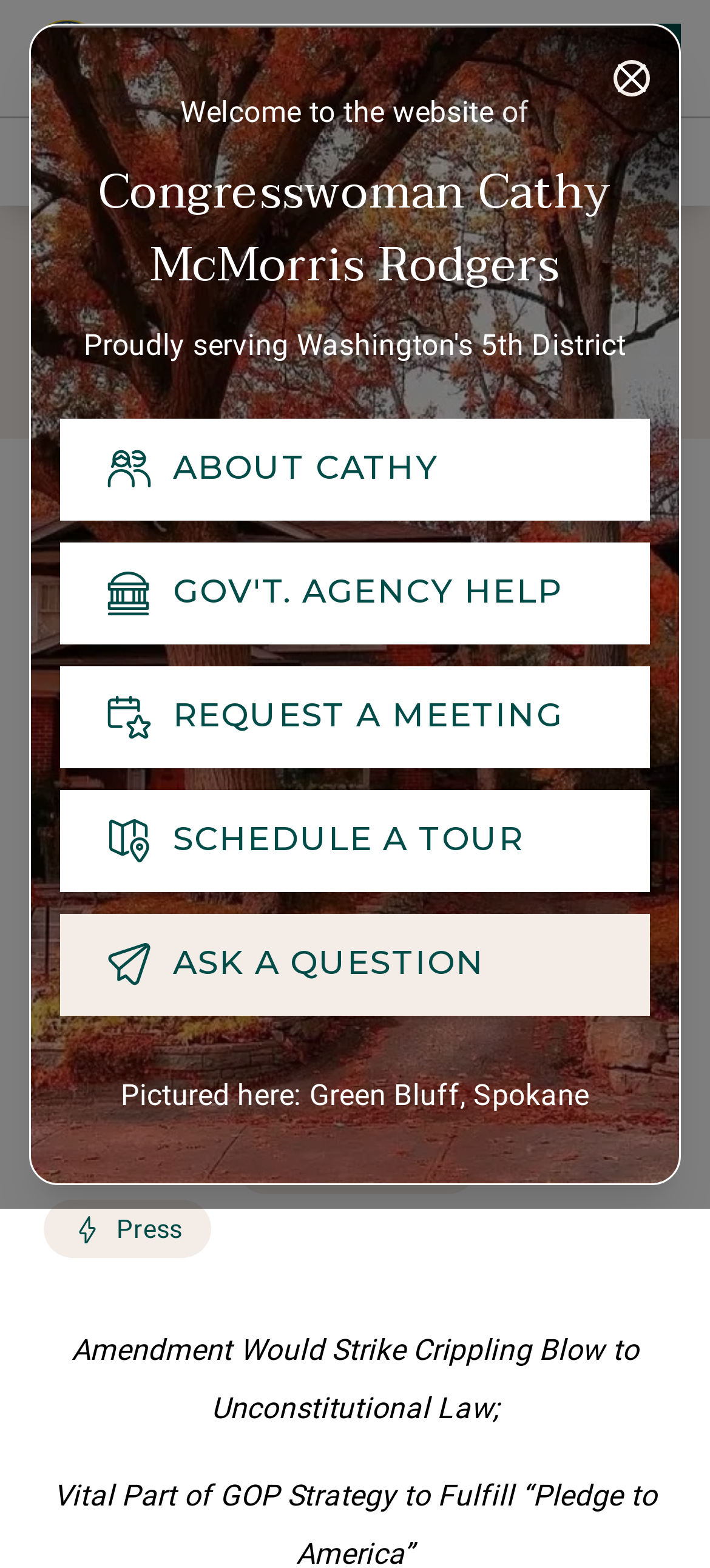Identify the bounding box coordinates for the UI element mentioned here: "About Cathy". Provide the coordinates as four float values between 0 and 1, i.e., [left, top, right, bottom].

[0.085, 0.267, 0.915, 0.332]